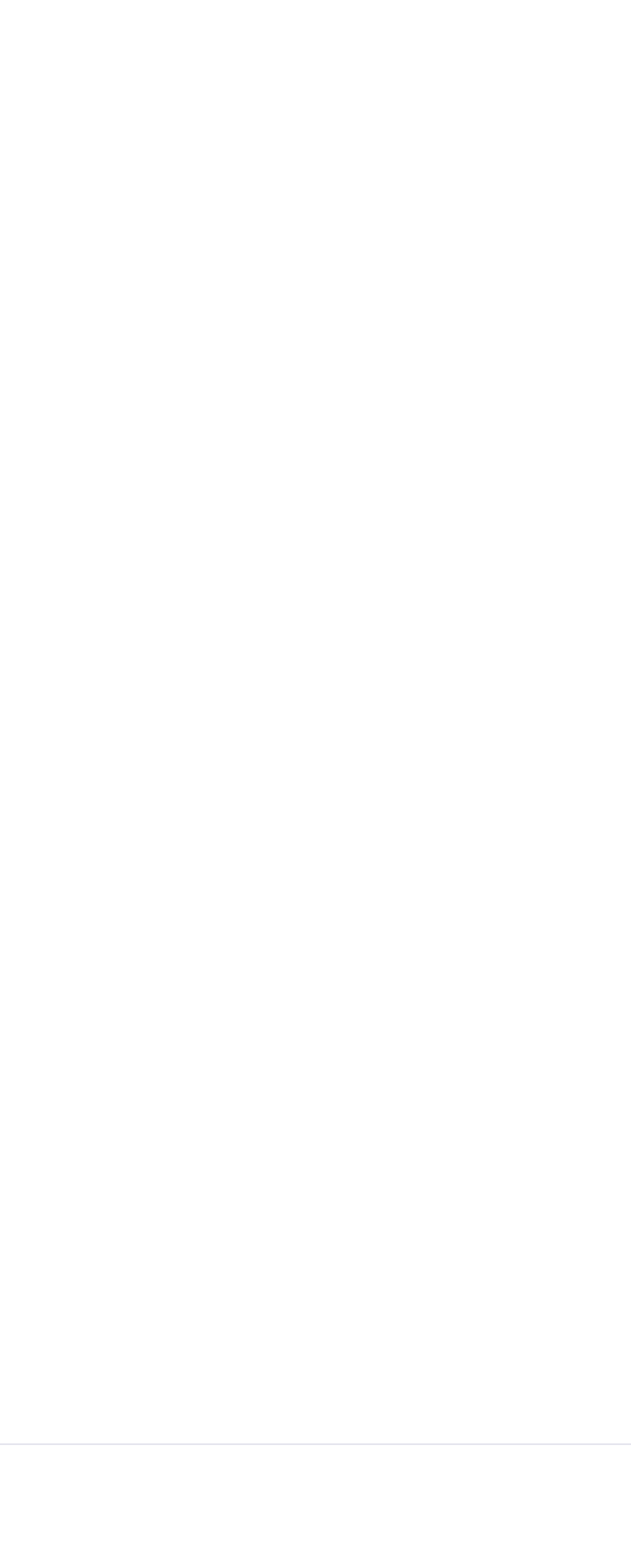Highlight the bounding box coordinates of the element that should be clicked to carry out the following instruction: "explore remote back-end programming jobs". The coordinates must be given as four float numbers ranging from 0 to 1, i.e., [left, top, right, bottom].

[0.046, 0.288, 0.716, 0.307]